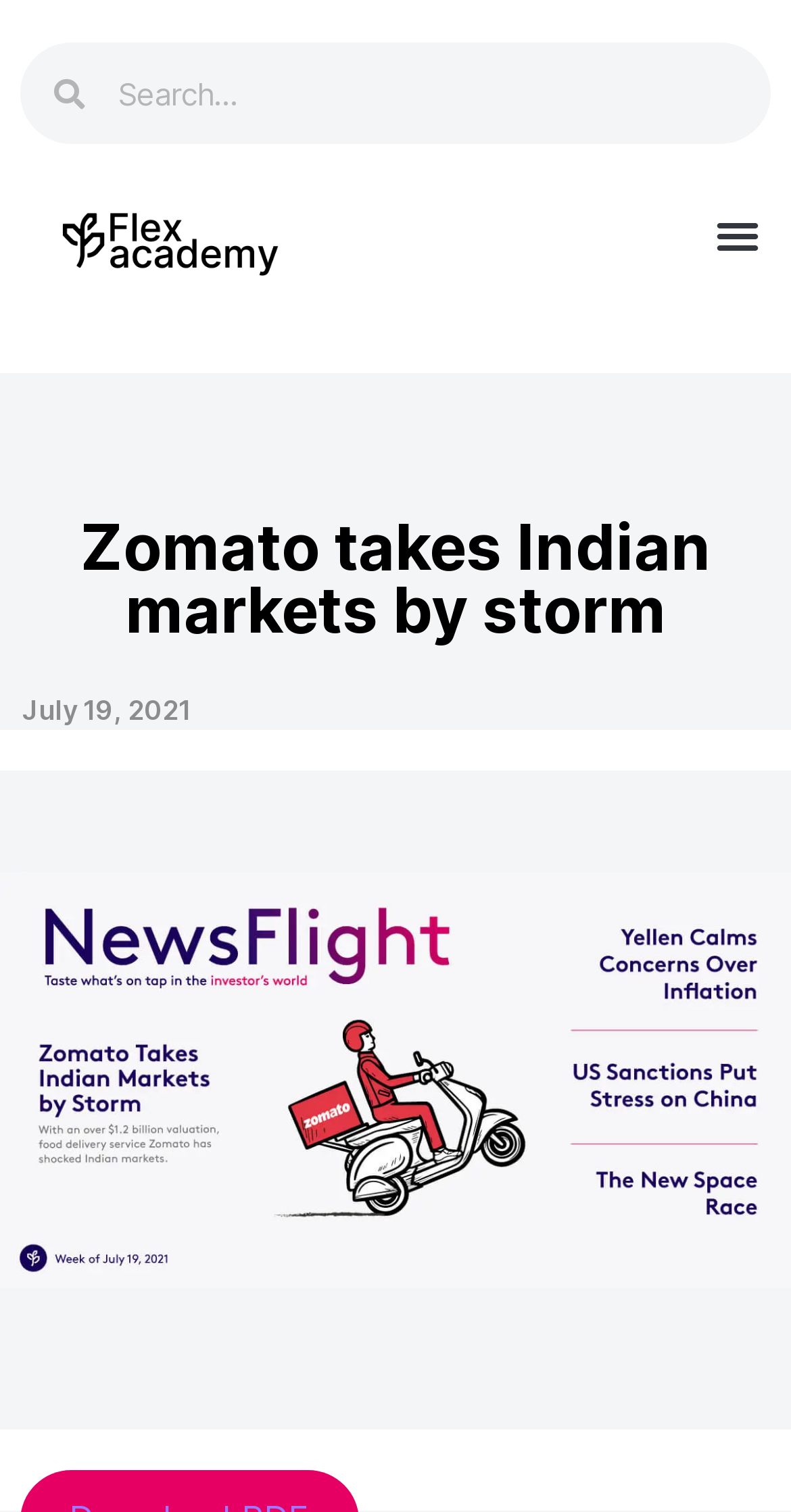Using the description "More Details", predict the bounding box of the relevant HTML element.

None